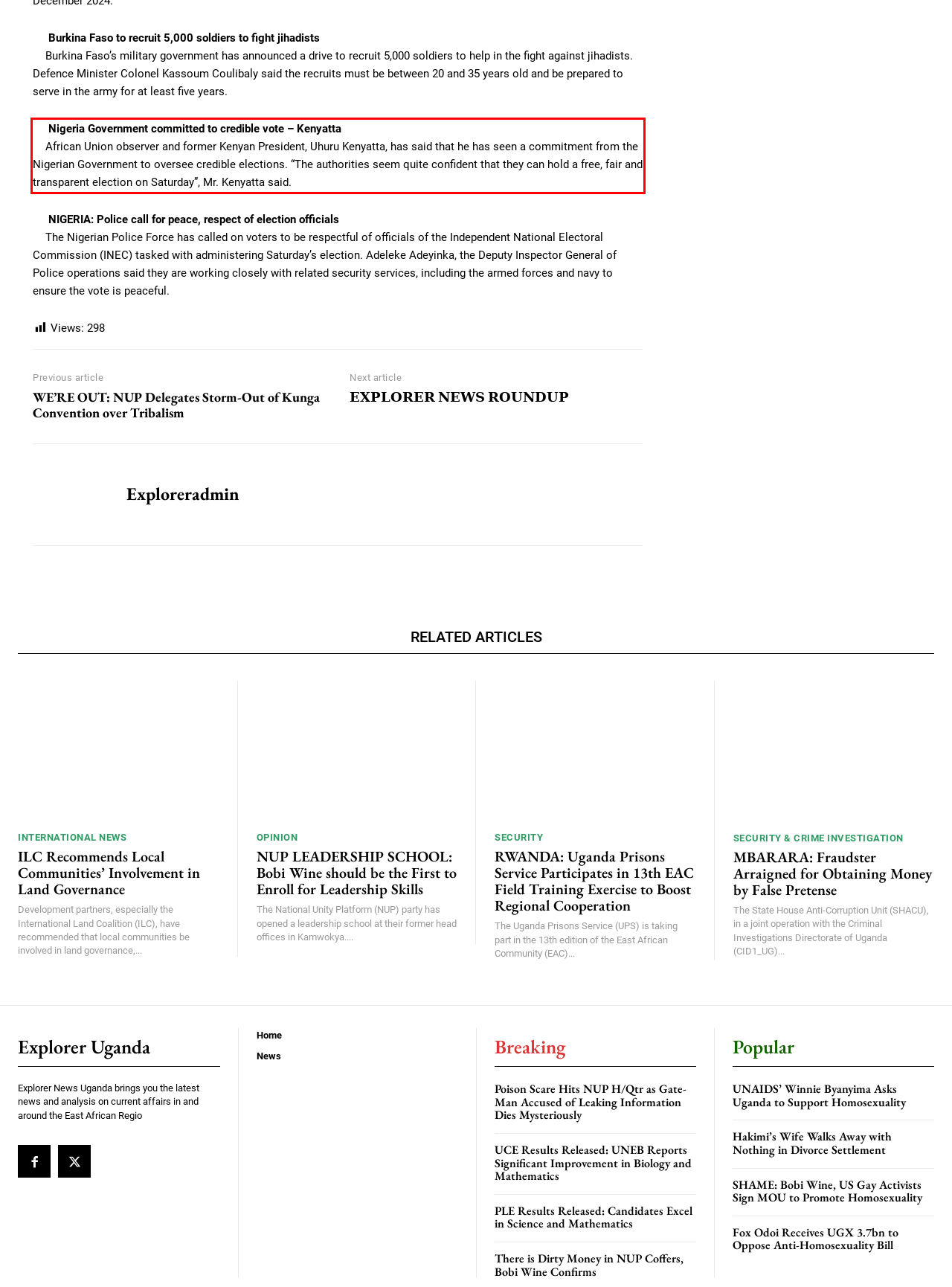Analyze the screenshot of a webpage where a red rectangle is bounding a UI element. Extract and generate the text content within this red bounding box.

Nigeria Government committed to credible vote – Kenyatta African Union observer and former Kenyan President, Uhuru Kenyatta, has said that he has seen a commitment from the Nigerian Government to oversee credible elections. “The authorities seem quite confident that they can hold a free, fair and transparent election on Saturday”, Mr. Kenyatta said.